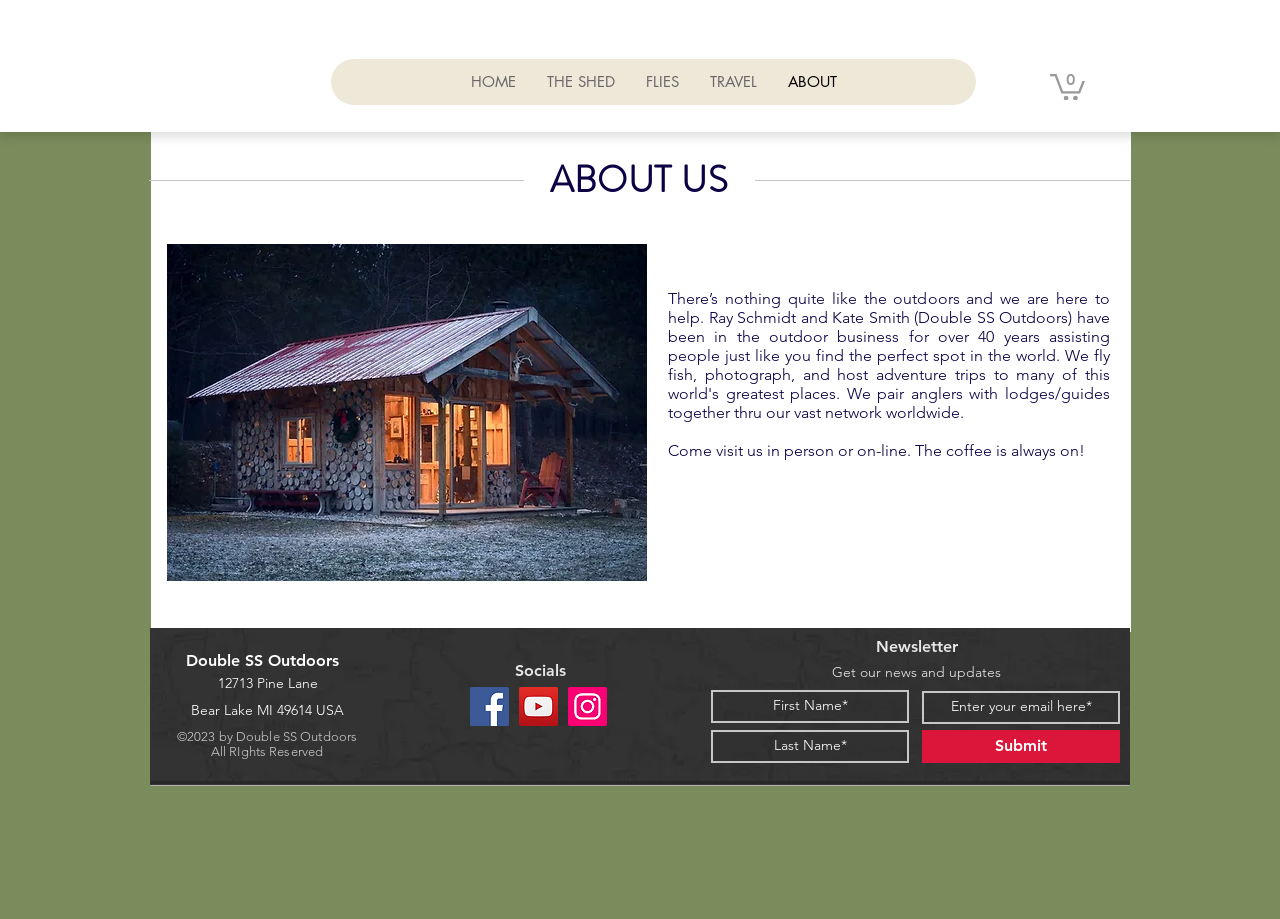Give a detailed account of the webpage, highlighting key information.

The webpage is about Double SS Outdoors, a company with over 40 years of experience in the fly-fishing industry. At the top of the page, there is a navigation menu with links to different sections of the website, including "HOME", "THE SHED", "FLIES", "TRAVEL", and "ABOUT". Next to the navigation menu, there is a link to a cart with 0 items.

Below the navigation menu, there is a main section with a heading "ABOUT US". This section contains a brief introduction to the company, inviting visitors to come visit them in person or online. There is also an image on the left side of this section.

On the right side of the page, there is a secondary navigation menu with the same links as the top navigation menu. Below this menu, there is a section with the company's contact information, including address and copyright information.

Further down the page, there is a section with social media links, including Facebook, YouTube, and Instagram. Next to the social media links, there is a newsletter section where visitors can enter their first name, last name, and email address to receive news and updates from the company. There is a submit button below the text boxes.

Overall, the webpage has a clean and organized layout, with clear headings and concise text. The use of images and icons adds visual appeal to the page.